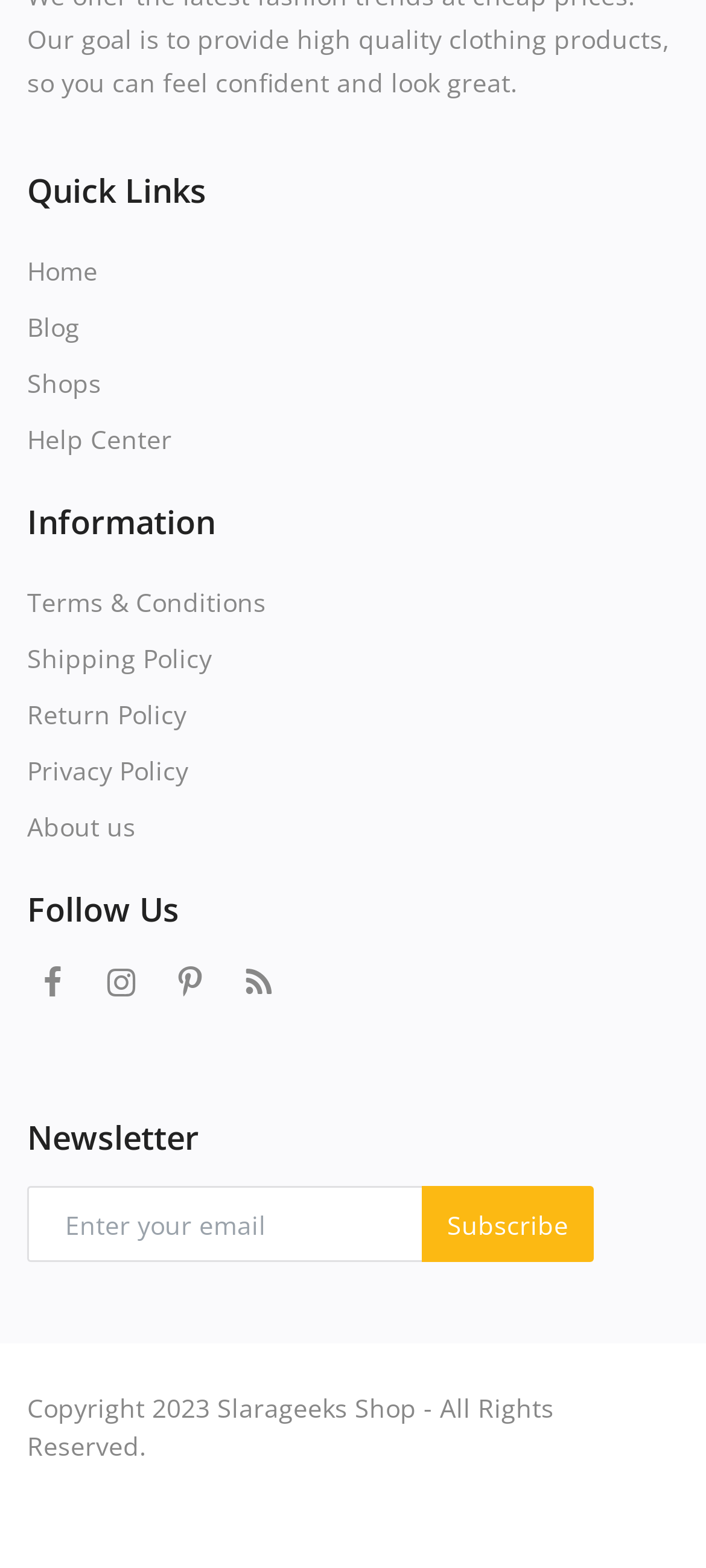Please specify the bounding box coordinates of the clickable region necessary for completing the following instruction: "View Old website '09-16". The coordinates must consist of four float numbers between 0 and 1, i.e., [left, top, right, bottom].

None